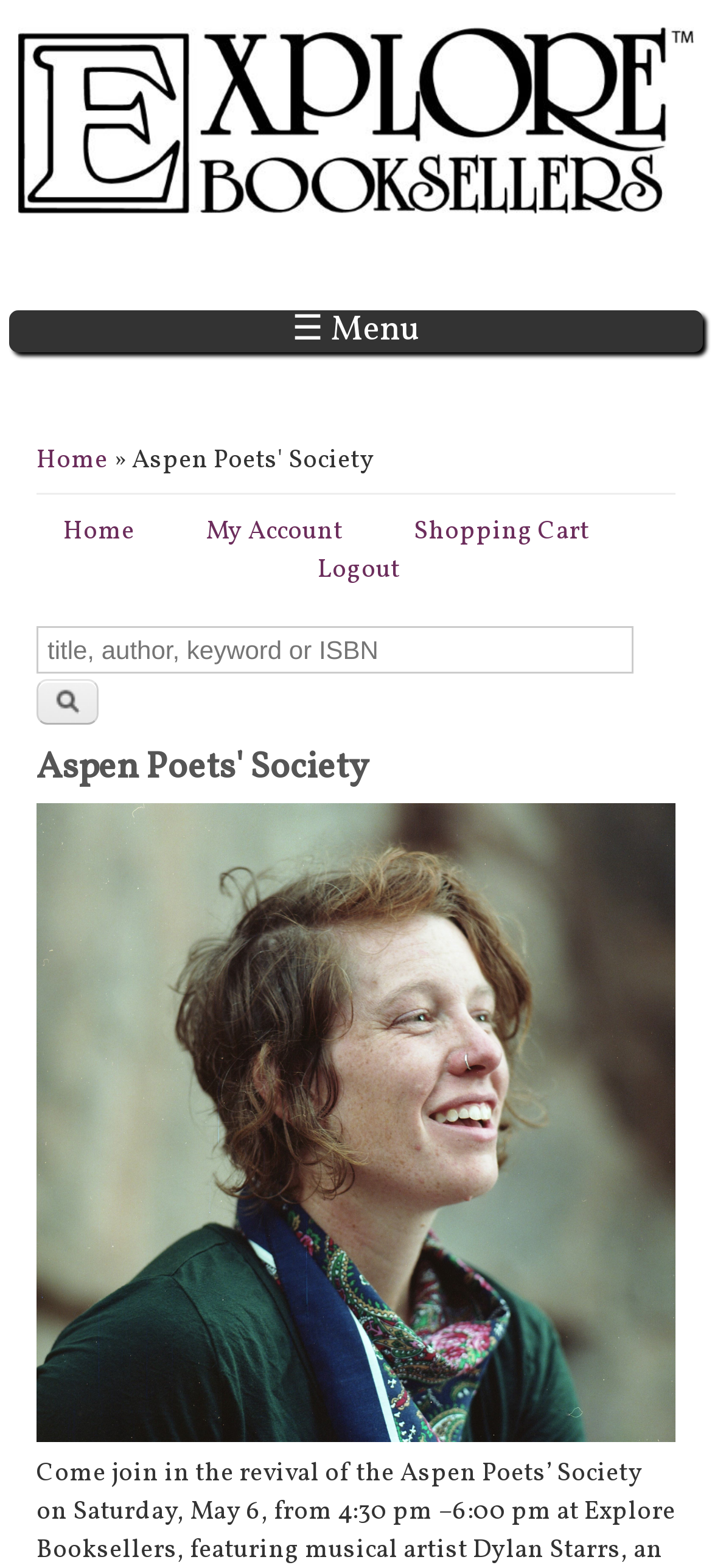What is the name of the poet in the photo?
Please give a detailed and elaborate explanation in response to the question.

I found the answer by looking at the image description 'Photo of poet Tori Miner.' which is located below the search form.